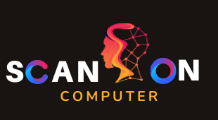Describe the image with as much detail as possible.

The image features a visually striking logo for "Scan on Computer," emphasized by a modern design that integrates vibrant colors. The graphic includes a silhouette of a human head, symbolizing intelligence and technology, surrounded by a network-like pattern that suggests connectivity and digital innovation. The text "SCAN ON" is prominently displayed in bold letters, featuring a dynamic color gradient that transitions from pink to blue, while "COMPUTER" is presented in a sleek, yellow font underneath, creating a strong visual contrast. The overall aesthetic conveys a sense of cutting-edge technology and engagement in digital scanning solutions.